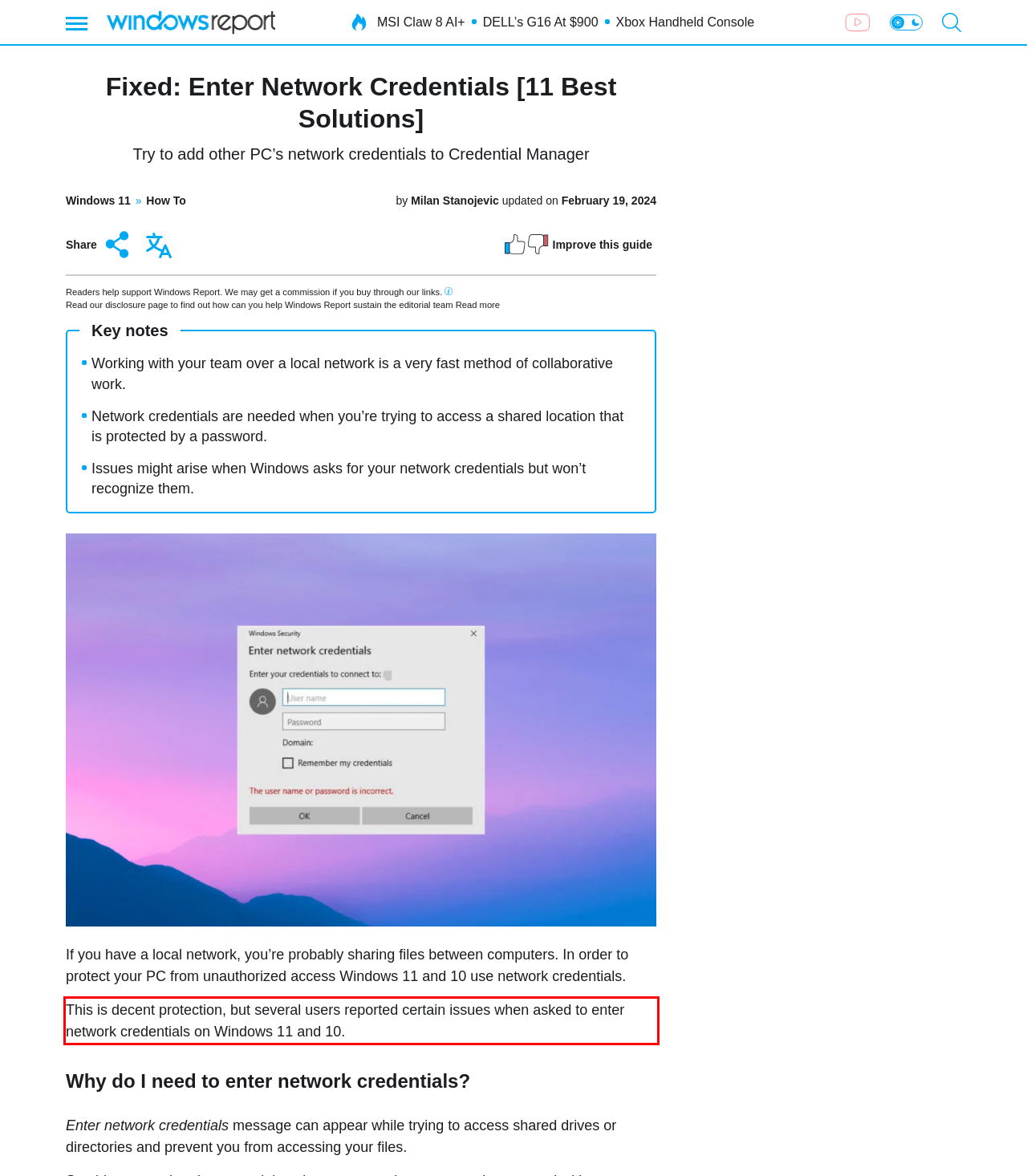You have a screenshot of a webpage where a UI element is enclosed in a red rectangle. Perform OCR to capture the text inside this red rectangle.

This is decent protection, but several users reported certain issues when asked to enter network credentials on Windows 11 and 10.